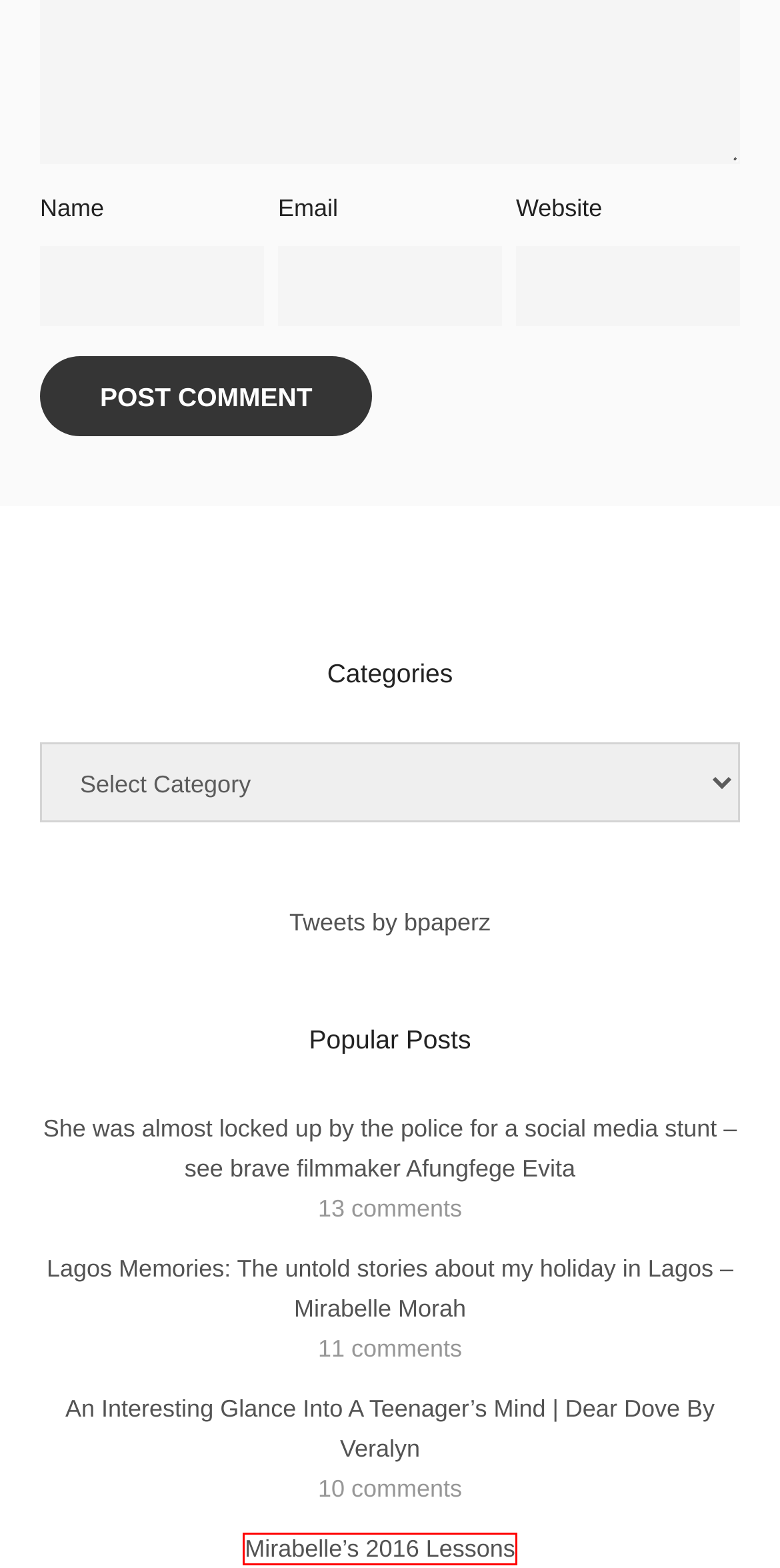You have a screenshot of a webpage with a red rectangle bounding box around a UI element. Choose the best description that matches the new page after clicking the element within the bounding box. The candidate descriptions are:
A. Lagos Memories: The untold stories about my holiday in Lagos - Mirabelle Morah - BlankPaperz
B. An Interesting Glance Into A Teenager's Mind | Dear Dove By Veralyn - BlankPaperz
C. Mirabelle's 2016 Lessons - BlankPaperz
D. Amplifying Voices & Stories from Africans | BlankPaperz Media
E. Celebrating Major General MG Ali - BlankPaperz
F. Personal Experience Archives
G. Brave Cameroonian filmmaker Afungfege Evita and her fight to film stories!
H. Tony Joy: Africa's rising social entrepreneur who’s making rural development so cool - BlankPaperz

C